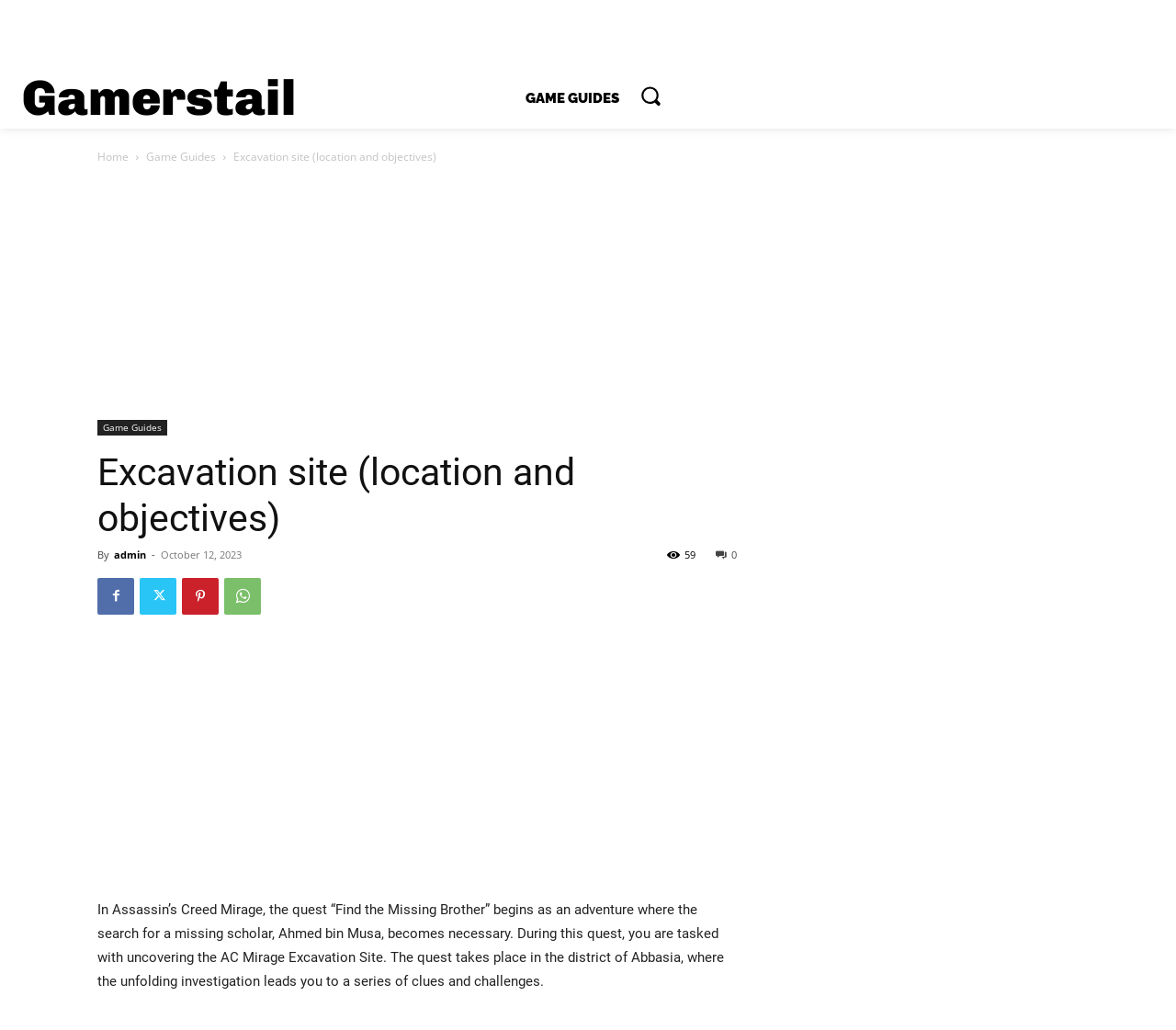Give a succinct answer to this question in a single word or phrase: 
What is the purpose of the quest 'Find the Missing Brother'?

To uncover the AC Mirage Excavation Site